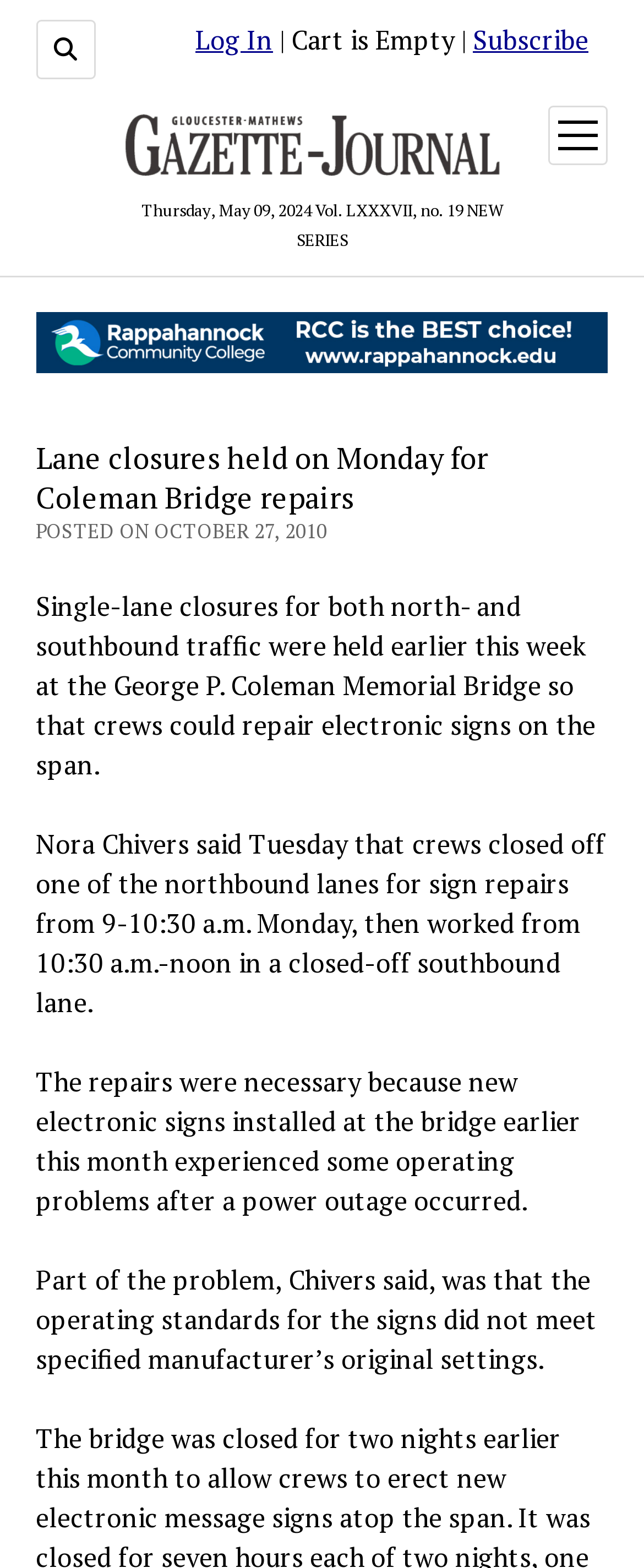Construct a thorough caption encompassing all aspects of the webpage.

The webpage is a news article page from the Gloucester-Mathews Gazette-Journal, a weekly print newspaper and online news source serving Virginia's Middle Peninsula. 

At the top left, there is a logo of the Gloucester Mathews Gazette Journal, which is an image with a link to the homepage. Next to the logo, there is a date and volume information, "Thursday, May 09, 2024 Vol. LXXXVII, no. 19 NEW SERIES". 

On the top right, there are several buttons and links, including a login button, a cart indicator showing it's empty, and a subscribe link. 

Below the top section, there is a main news article section. The article title, "Lane closures held on Monday for Coleman Bridge repairs", is a heading. The article is divided into several paragraphs, describing the lane closures on the George P. Coleman Memorial Bridge for sign repairs. The paragraphs provide details about the repair work, including the time and location of the closures, and the reasons for the repairs. 

On the top right corner, there is a menu button, which can be expanded to show more options.